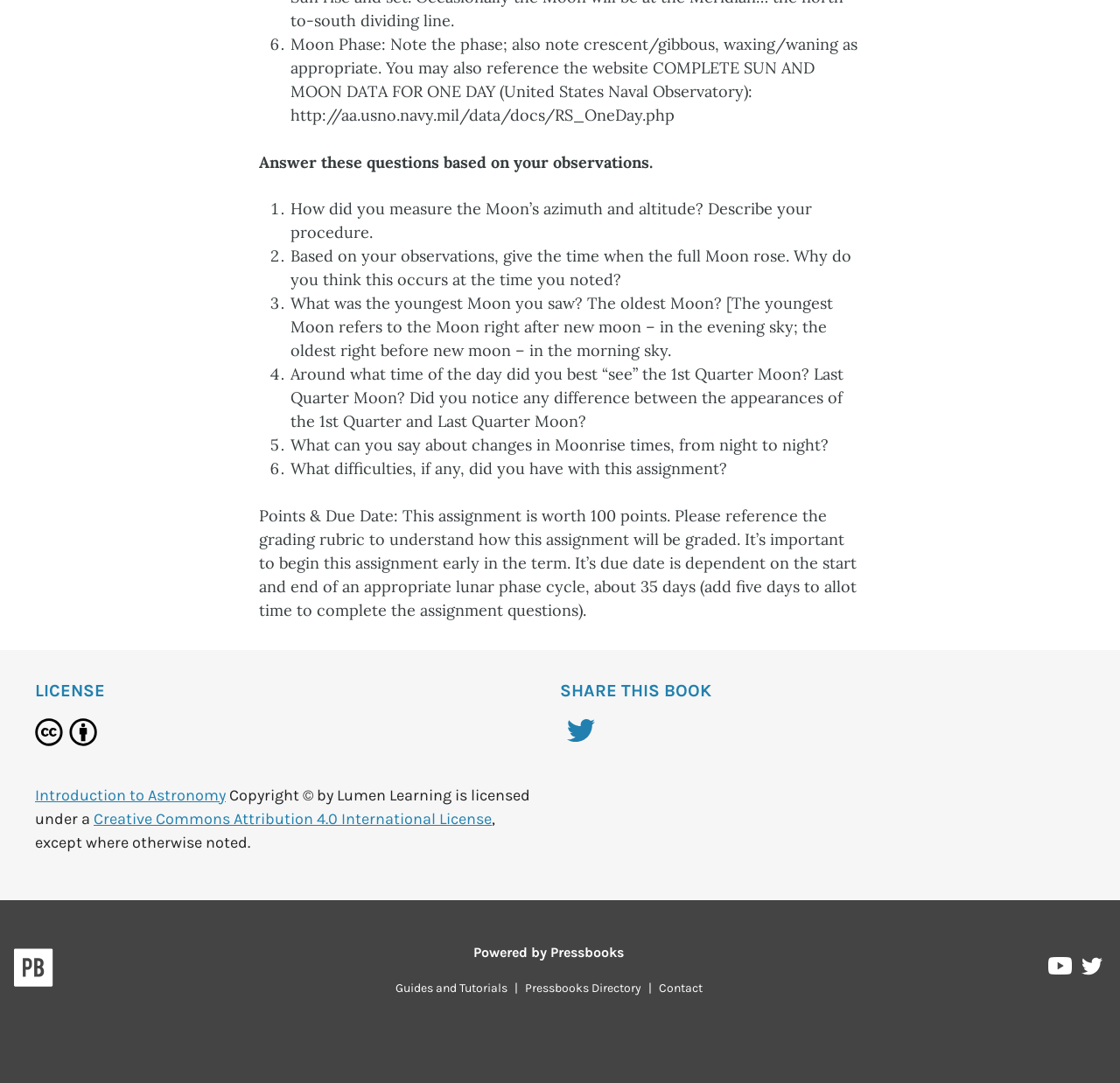From the details in the image, provide a thorough response to the question: What is the purpose of the assignment?

The purpose of the assignment is to observe and record Moon phases, as evident from the questions asked in the assignment, such as 'What was the youngest Moon you saw? The oldest Moon?' and 'What can you say about changes in Moonrise times, from night to night?'